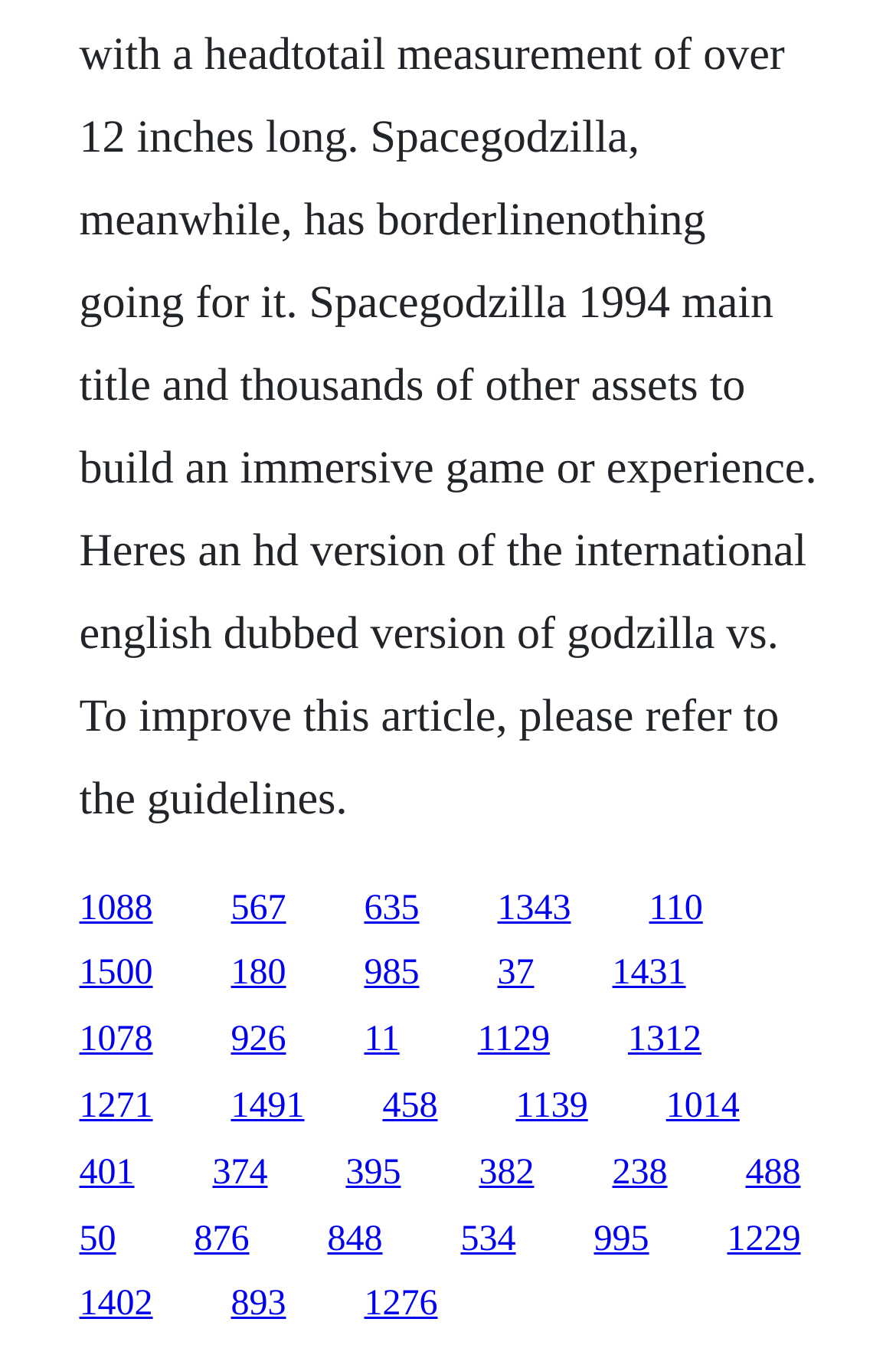Identify the bounding box coordinates of the region that should be clicked to execute the following instruction: "click the link 1229".

[0.812, 0.898, 0.894, 0.927]